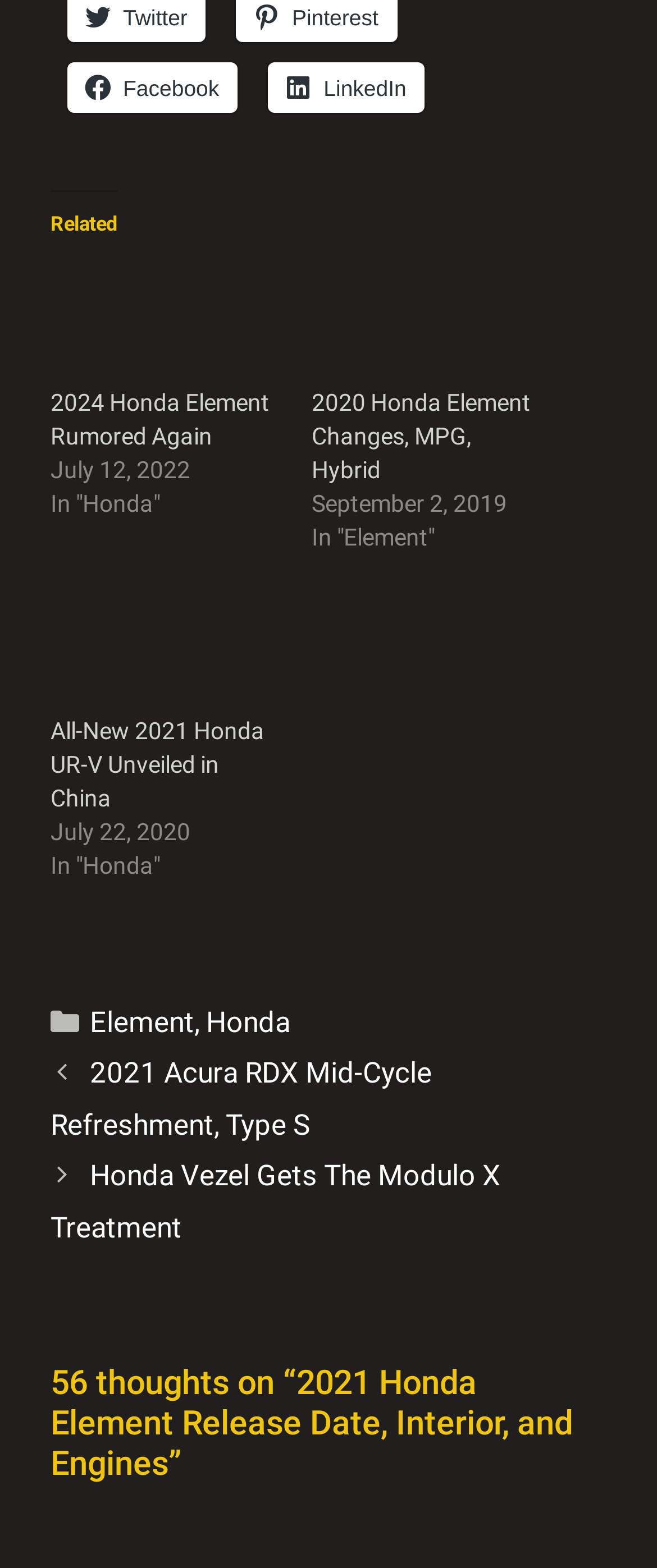How many thoughts are there on the post '2021 Honda Element Release Date, Interior, and Engines'
Using the visual information, respond with a single word or phrase.

56